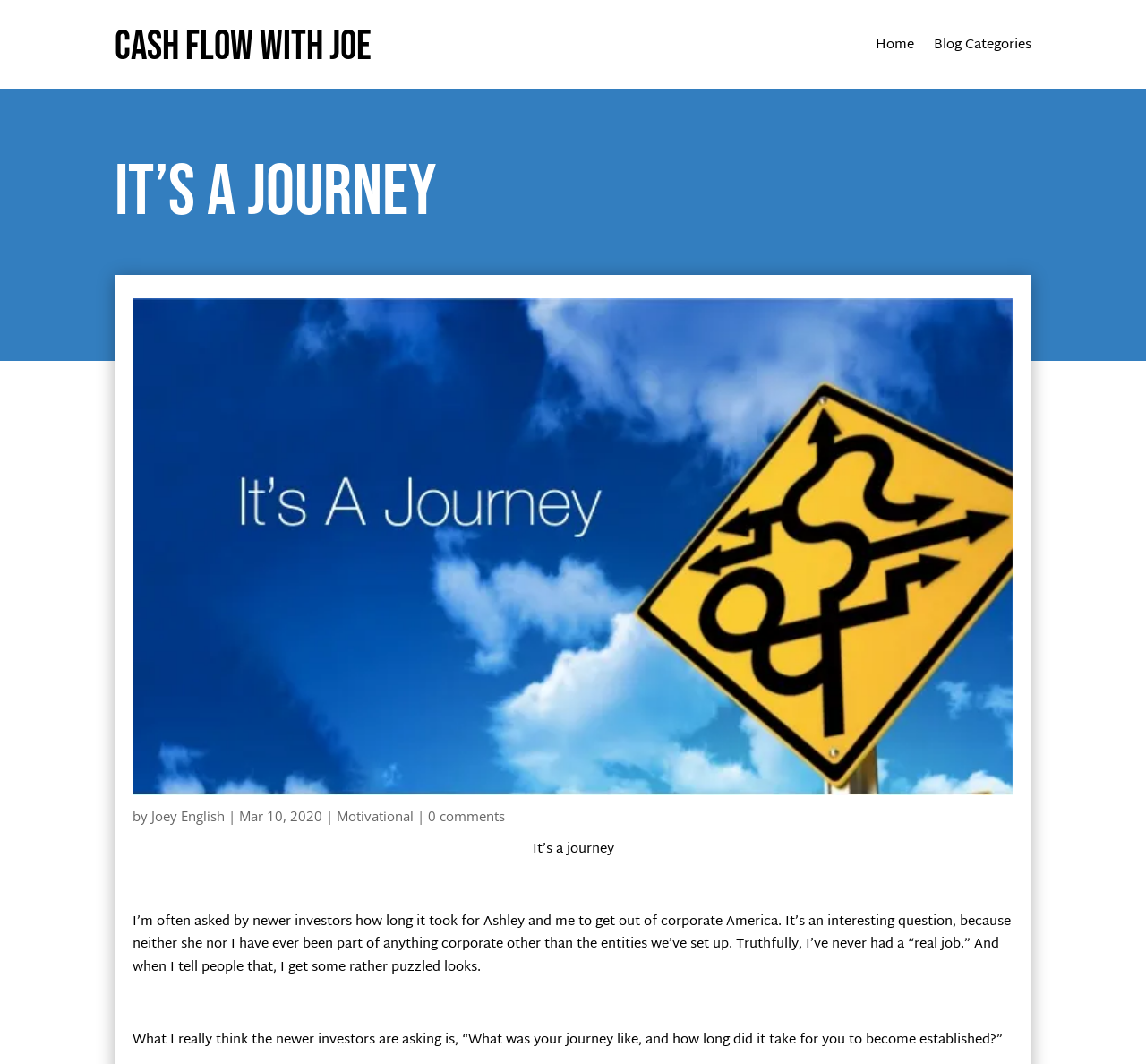Please provide the bounding box coordinates in the format (top-left x, top-left y, bottom-right x, bottom-right y). Remember, all values are floating point numbers between 0 and 1. What is the bounding box coordinate of the region described as: Home

[0.764, 0.037, 0.798, 0.055]